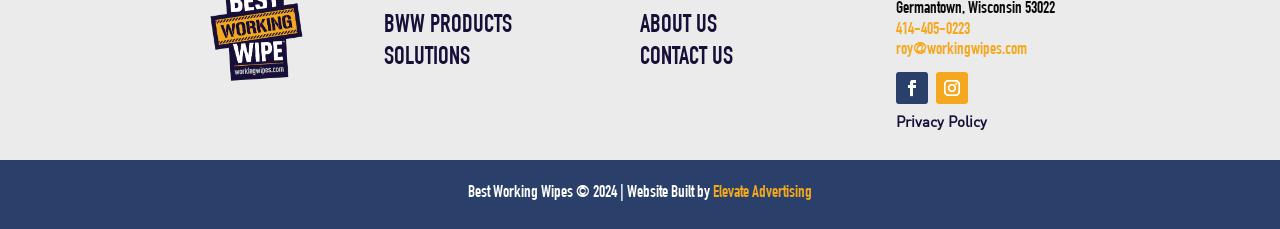Using the provided element description: "BWW Products", determine the bounding box coordinates of the corresponding UI element in the screenshot.

[0.3, 0.061, 0.4, 0.17]